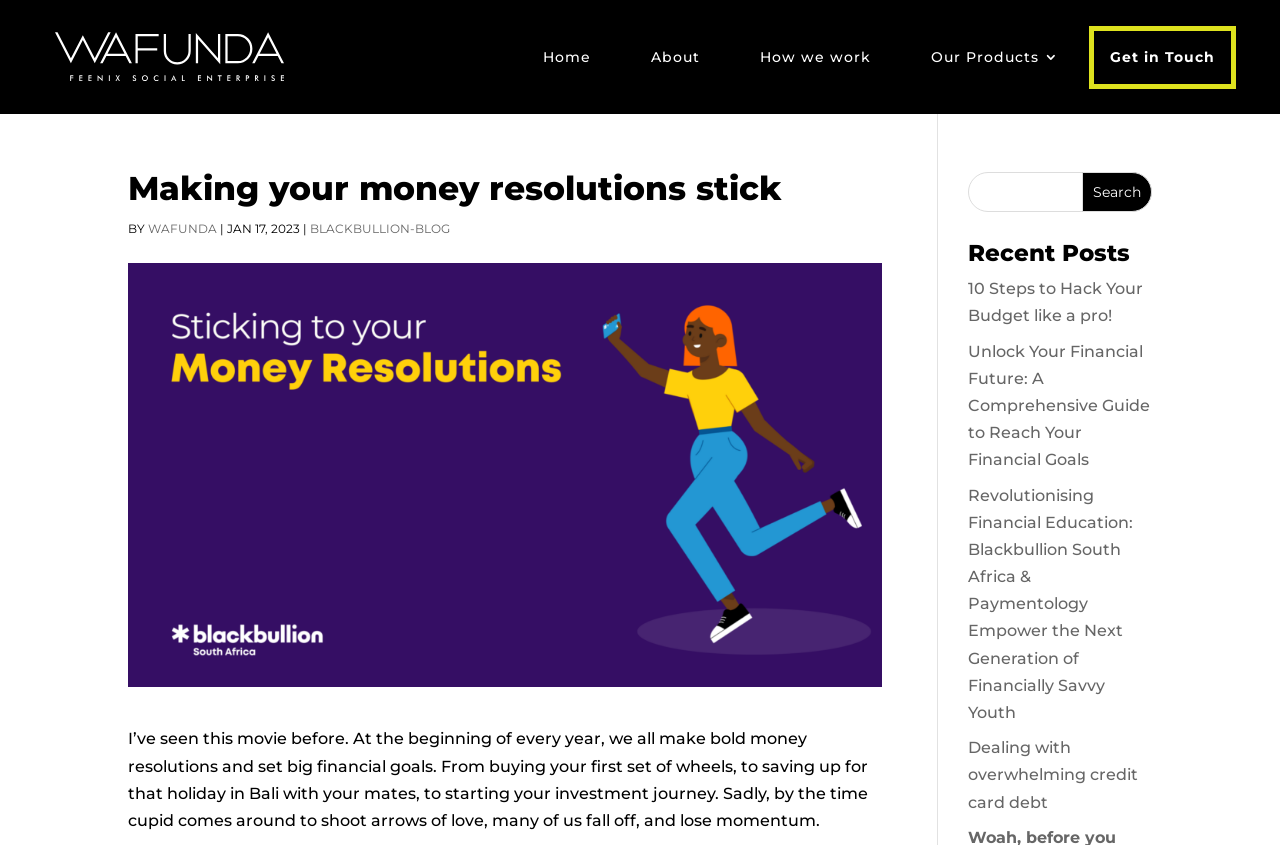Identify the bounding box coordinates for the element you need to click to achieve the following task: "read article about making money resolutions stick". The coordinates must be four float values ranging from 0 to 1, formatted as [left, top, right, bottom].

[0.1, 0.204, 0.689, 0.255]